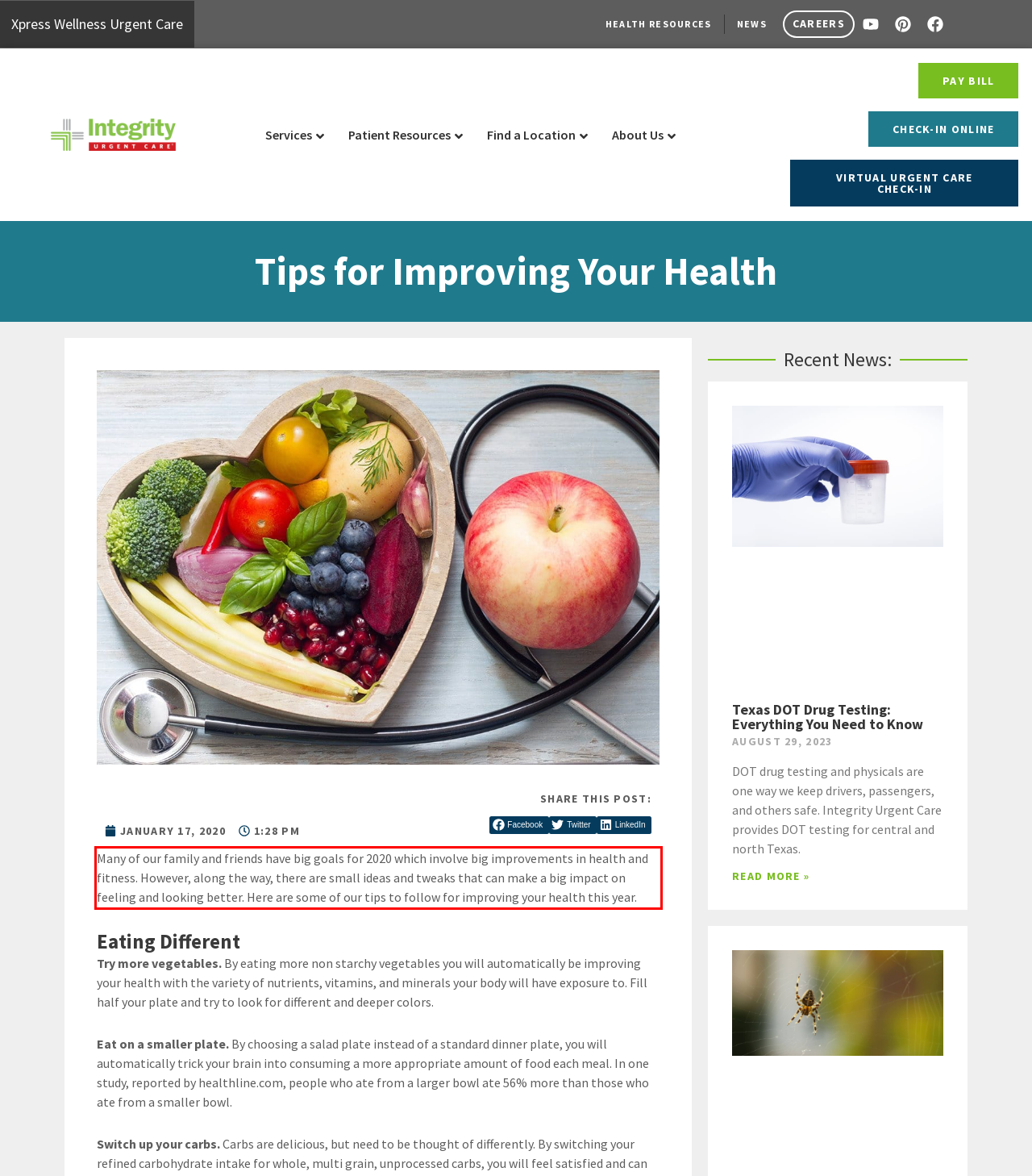Look at the provided screenshot of the webpage and perform OCR on the text within the red bounding box.

Many of our family and friends have big goals for 2020 which involve big improvements in health and fitness. However, along the way, there are small ideas and tweaks that can make a big impact on feeling and looking better. Here are some of our tips to follow for improving your health this year.